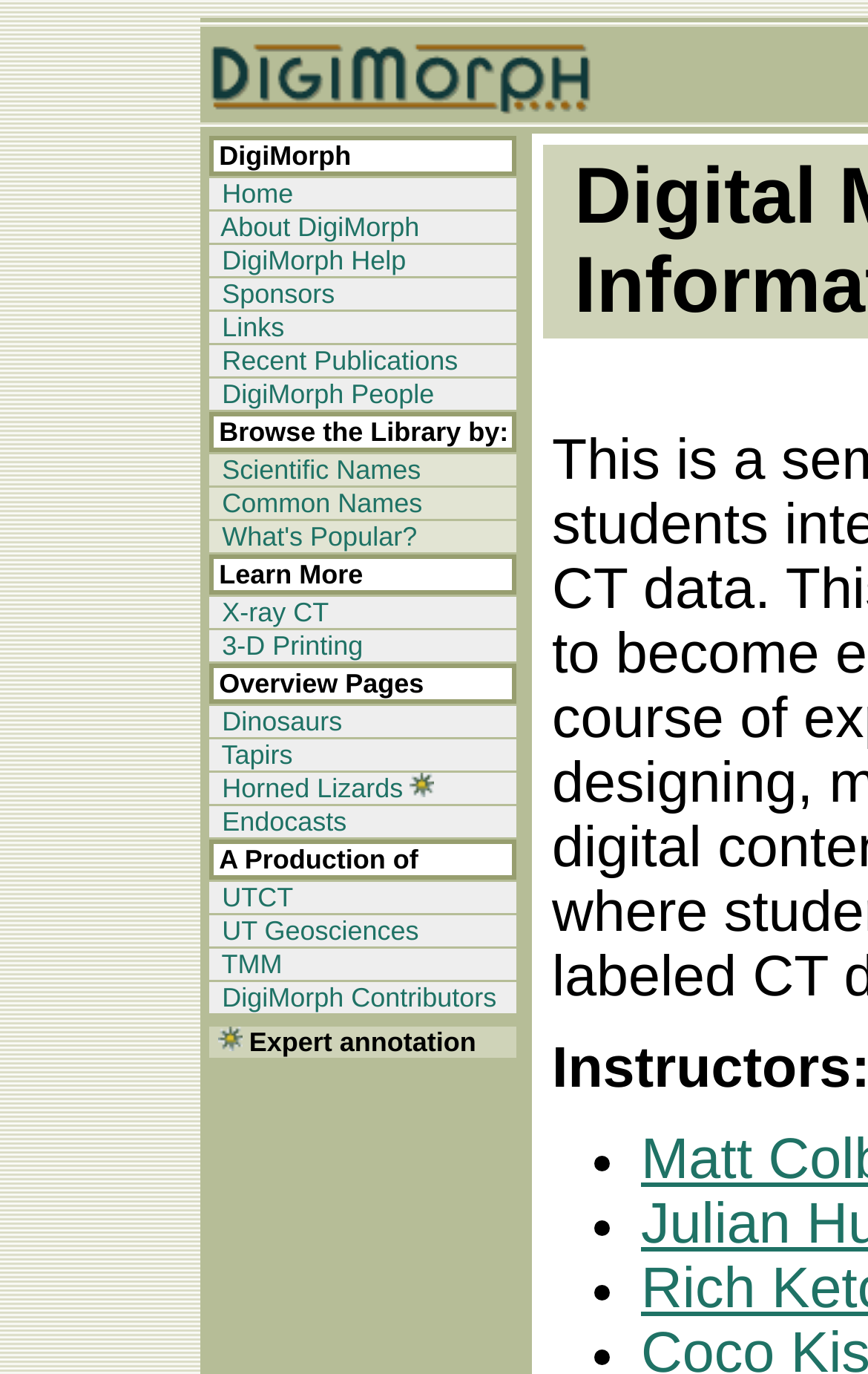Find the bounding box coordinates of the clickable element required to execute the following instruction: "Click on the Whispering Inn logo". Provide the coordinates as four float numbers between 0 and 1, i.e., [left, top, right, bottom].

None